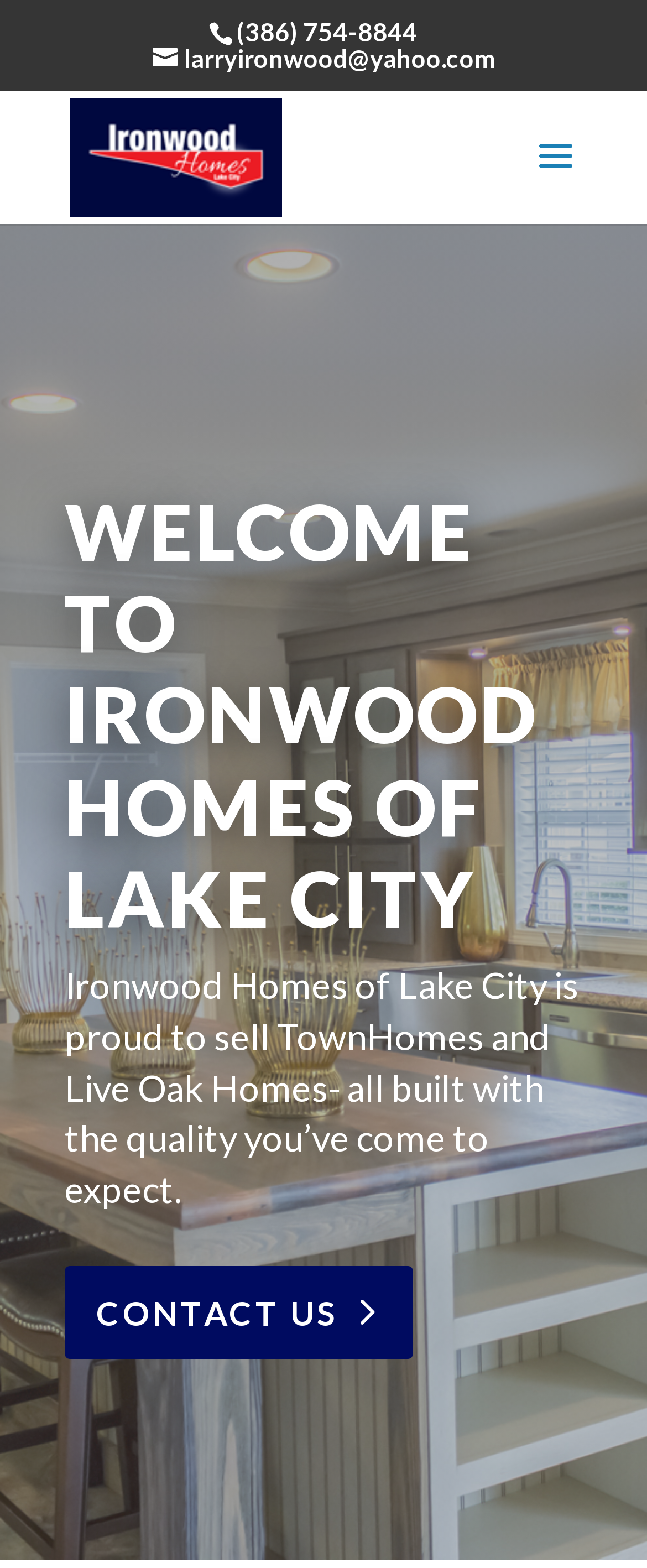Identify the bounding box of the HTML element described as: "name="s" placeholder="Search …" title="Search for:"".

[0.463, 0.057, 0.823, 0.059]